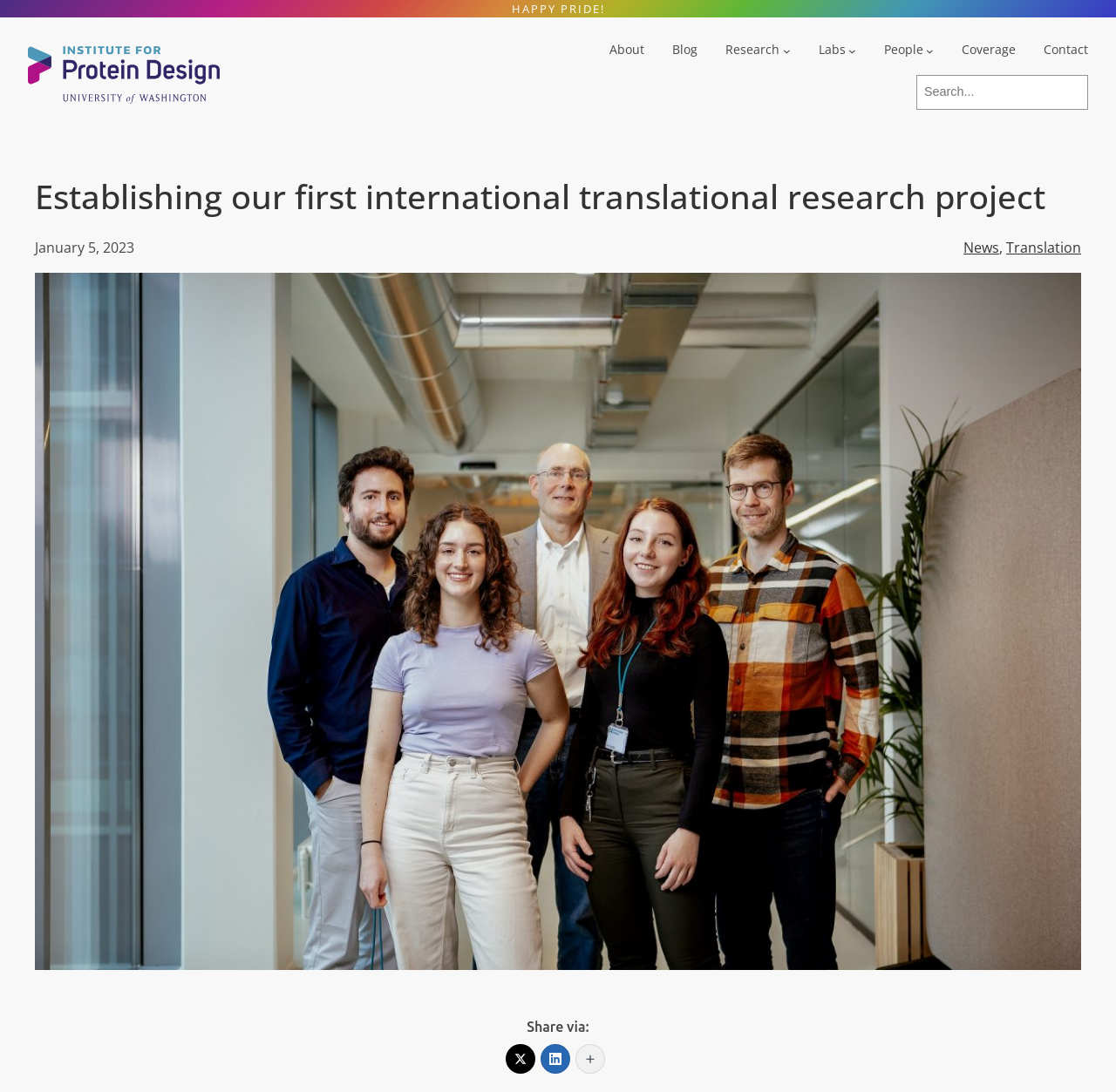Please identify the bounding box coordinates of the area that needs to be clicked to follow this instruction: "Read the news".

[0.863, 0.218, 0.895, 0.235]